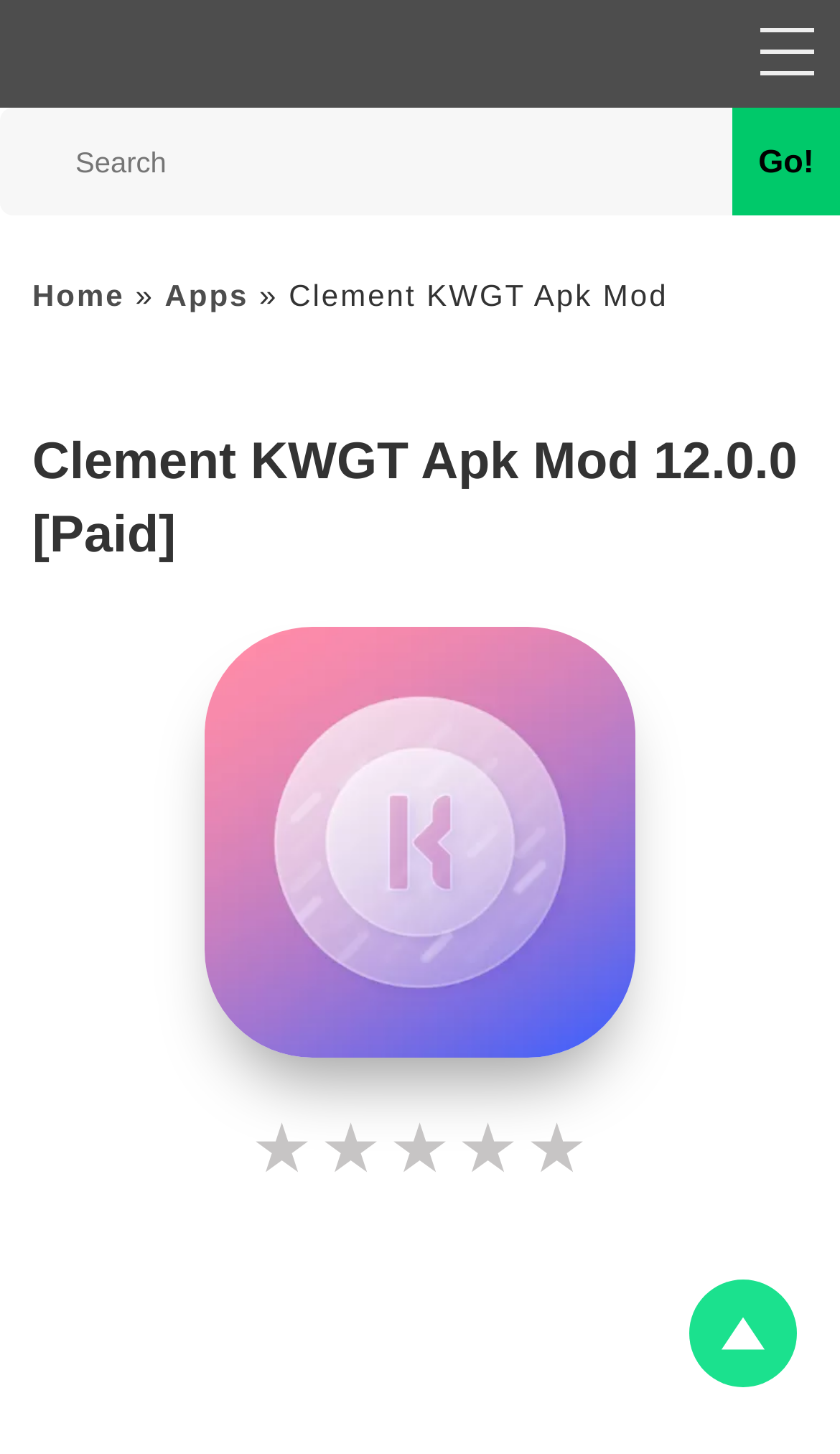Present a detailed account of what is displayed on the webpage.

The webpage is about Clement KWGT Apk Mod, a paid app for Android home screens. At the top, there are four navigation links: "Home", "Games", "Apps", and "Top 10", aligned horizontally across the page. Below these links, there is a search bar with a "Go!" button on the right side. 

On the left side of the page, there is a list with a numbered marker "1." followed by a link to "Home" and an arrow symbol "»" pointing to the right. Next to the arrow, there is another link to "Apps". 

Further down, there is a heading that reads "Clement KWGT Apk Mod 12.0.0 [Paid]" in a larger font size. Below the heading, there is an image related to Clement KWGT Mod Apk, taking up a significant portion of the page. 

At the bottom right corner of the page, there is a button with no text.